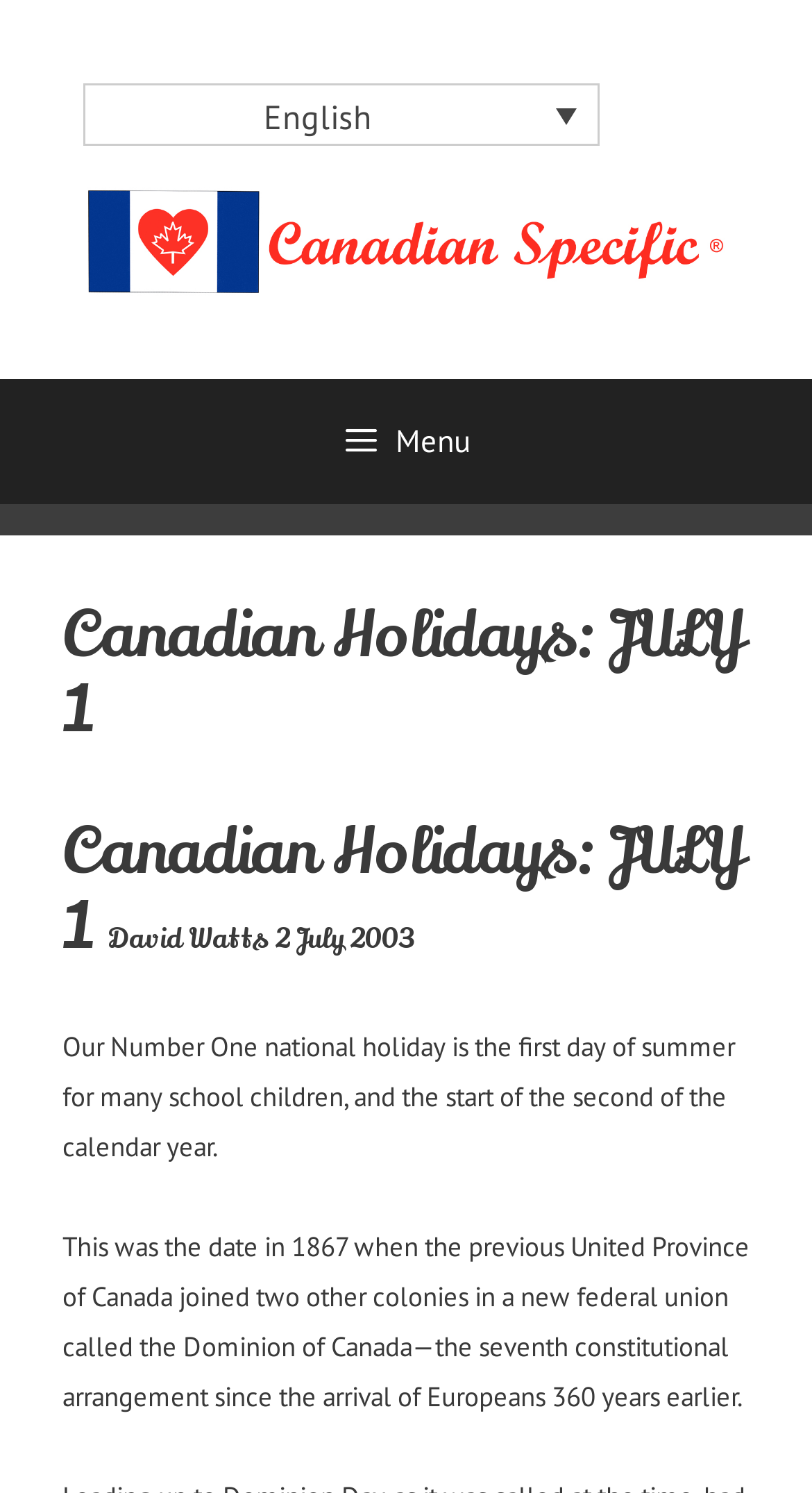Using the image as a reference, answer the following question in as much detail as possible:
What language option is available on the webpage?

The question is asking about the language option available on the webpage. By looking at the link 'English' in the complementary section, we can infer that the language option available is English.